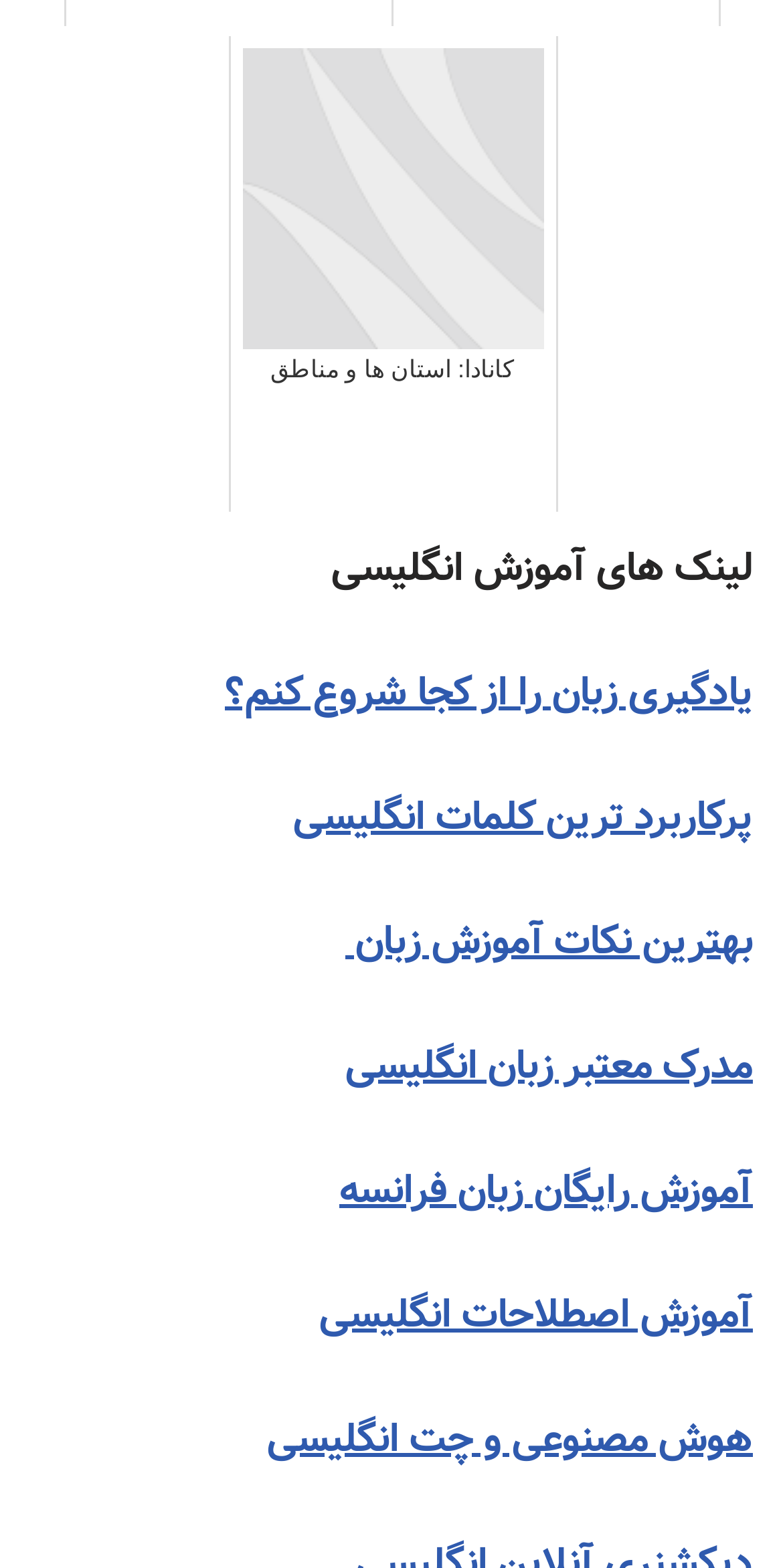What is the topic of the last link?
Based on the image, answer the question with as much detail as possible.

The last link on the webpage has the text 'هوش مصنوعی و چت انگلیسی' which translates to 'Artificial Intelligence and English Chat', so the topic of the last link is AI and English Chat.